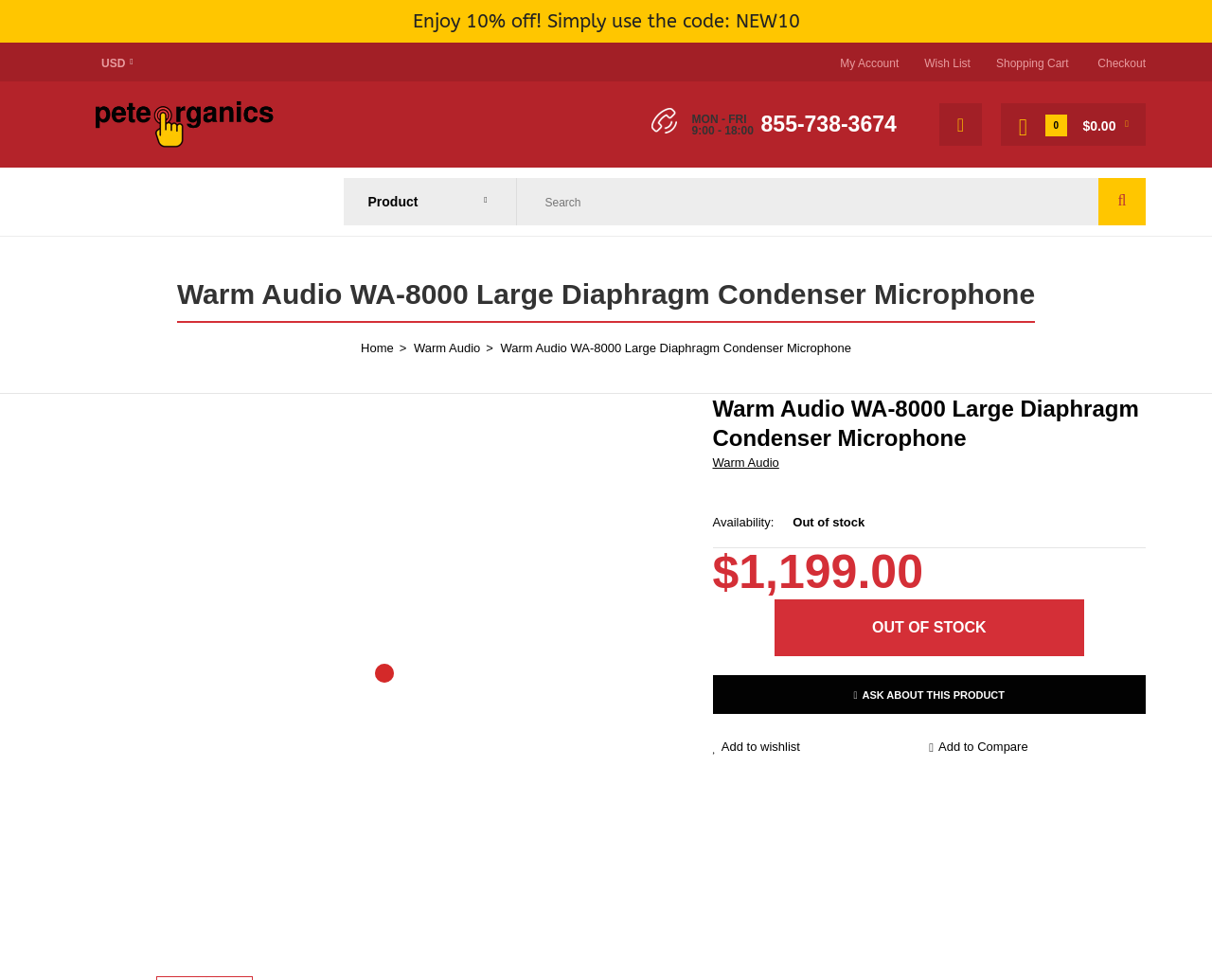Refer to the image and provide a thorough answer to this question:
What is the current availability of the Warm Audio WA-8000 microphone?

The availability of the Warm Audio WA-8000 microphone can be determined by looking at the product details section on the webpage. The text 'Out of stock' indicates that the product is currently not available for purchase.